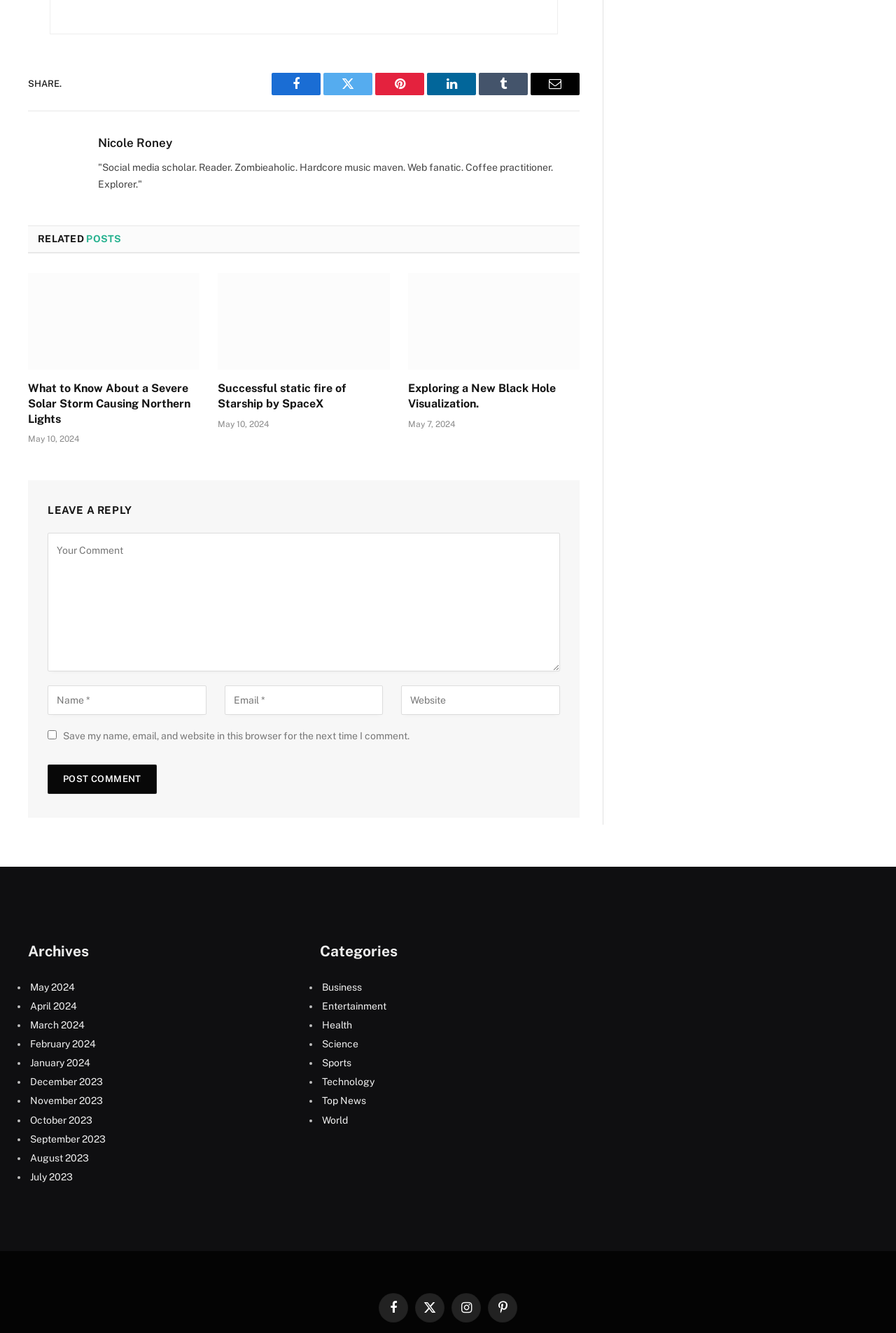Please specify the bounding box coordinates of the area that should be clicked to accomplish the following instruction: "Click the KPA Logo". The coordinates should consist of four float numbers between 0 and 1, i.e., [left, top, right, bottom].

None